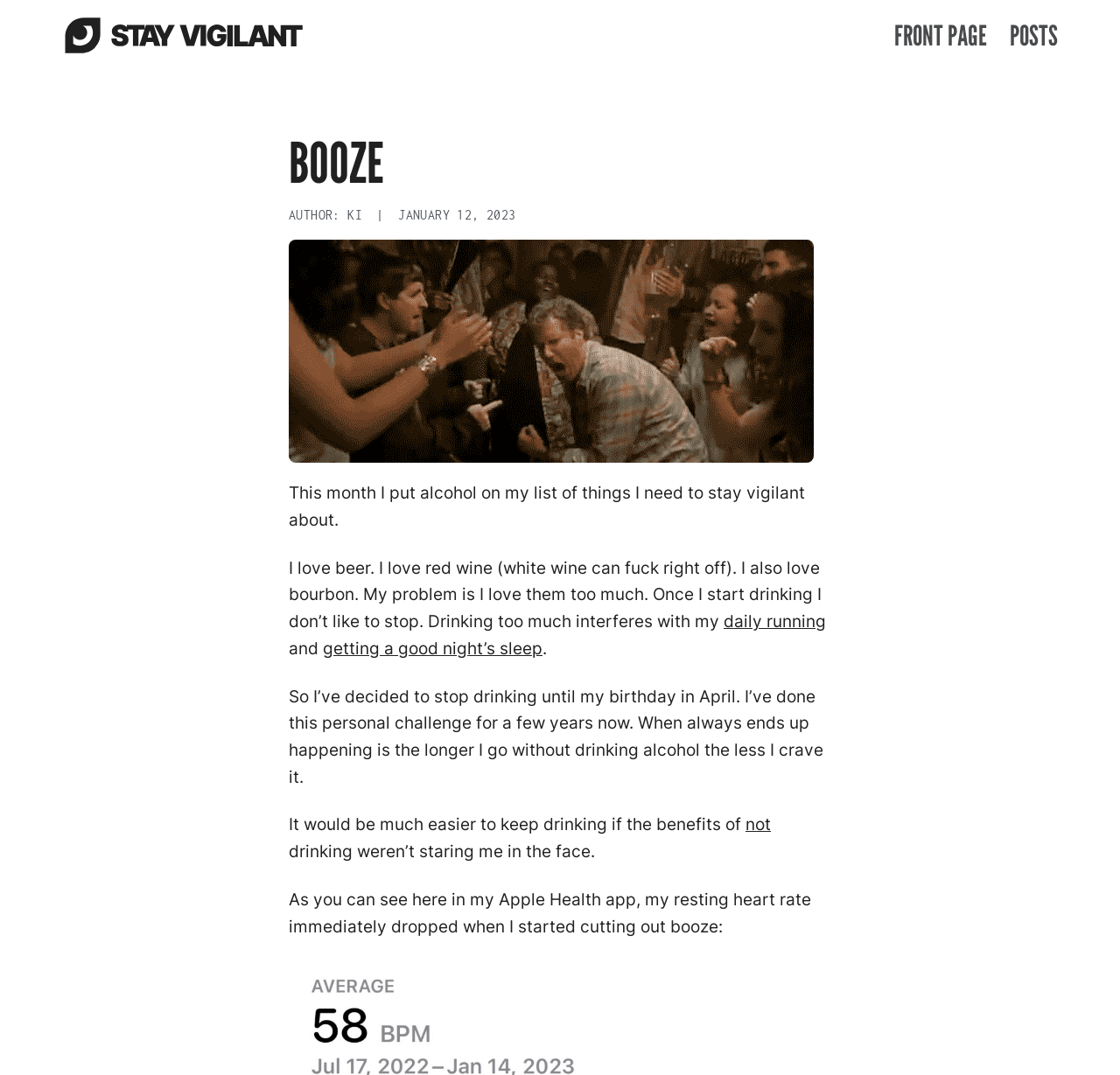Identify the bounding box coordinates for the UI element described as follows: alt="logo". Use the format (top-left x, top-left y, bottom-right x, bottom-right y) and ensure all values are floating point numbers between 0 and 1.

[0.055, 0.016, 0.273, 0.049]